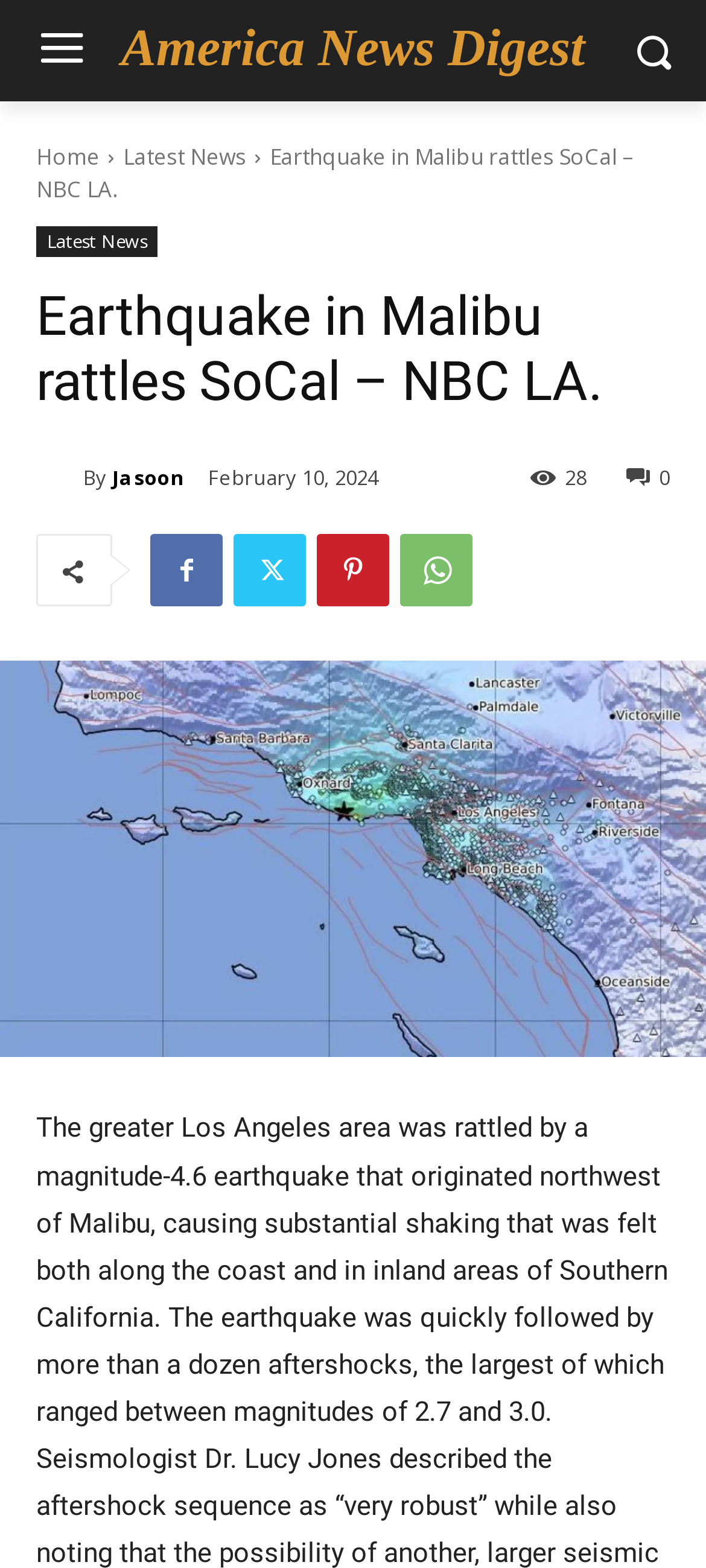Provide an in-depth description of the elements and layout of the webpage.

The webpage appears to be a news article about an earthquake in Malibu, California. At the top, there is a link to "America News Digest" and an image taking up most of the width. Below the image, there are several links, including "Home" and "Latest News", which are positioned side by side. 

To the right of these links, there is a heading that reads "Earthquake in Malibu rattles SoCal – NBC LA." Below this heading, there is another link to "Latest News" and a link to the author's name, "Jasoon", accompanied by a small image. The author's name is followed by the text "By" and another link to the author's name.

Next to the author's information, there is a timestamp showing the date "February 10, 2024". On the right side of the page, there is a link with a share icon and a text "28", likely indicating the number of shares. 

Further down, there are four social media links, represented by icons, positioned horizontally. The main content of the news article begins below these social media links, taking up the majority of the page.